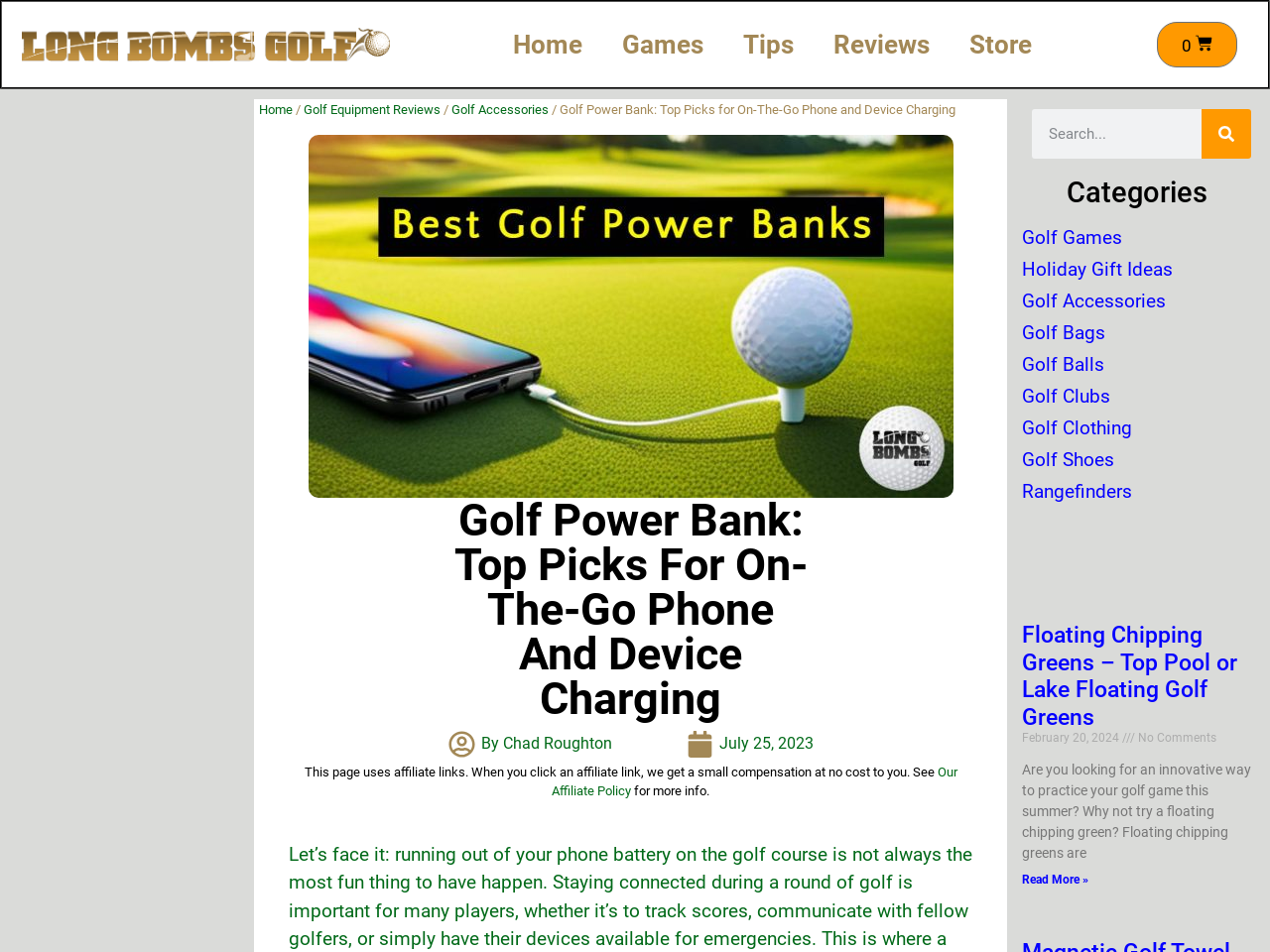Identify and provide the main heading of the webpage.

Golf Power Bank: Top Picks For On-The-Go Phone And Device Charging